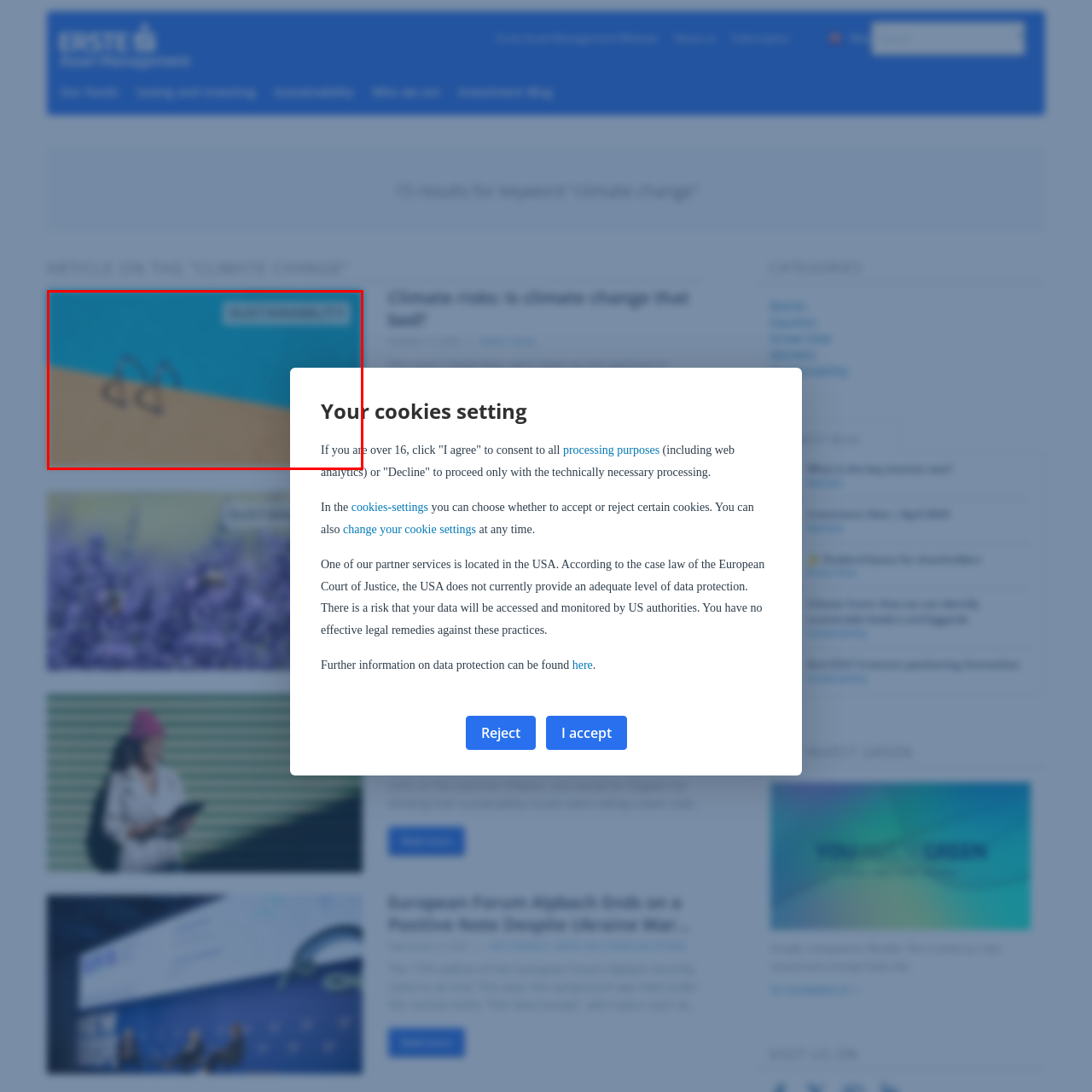Describe extensively the image that is contained within the red box.

The image features an abstract representation related to climate change, possibly depicting the interaction between environmental elements. The background consists of a bright blue sky, symbolizing clarity and open spaces, while the foreground features a beige area, suggesting landscape or earth. Prominently displayed in the lower part of the image are two fluid lines that evoke the shape of water or waves, reinforcing themes of climate risks and ecological balance. This visual accompanies the article titled "Climate risks: Is climate change that bad?" and highlights the contemporary discourse on climate change challenges, emphasizing the urgency of understanding the risks associated with this global issue. The caption denotes the image's source as Unsplash, grounding it within a framework of shared knowledge on sustainability and environmental awareness.